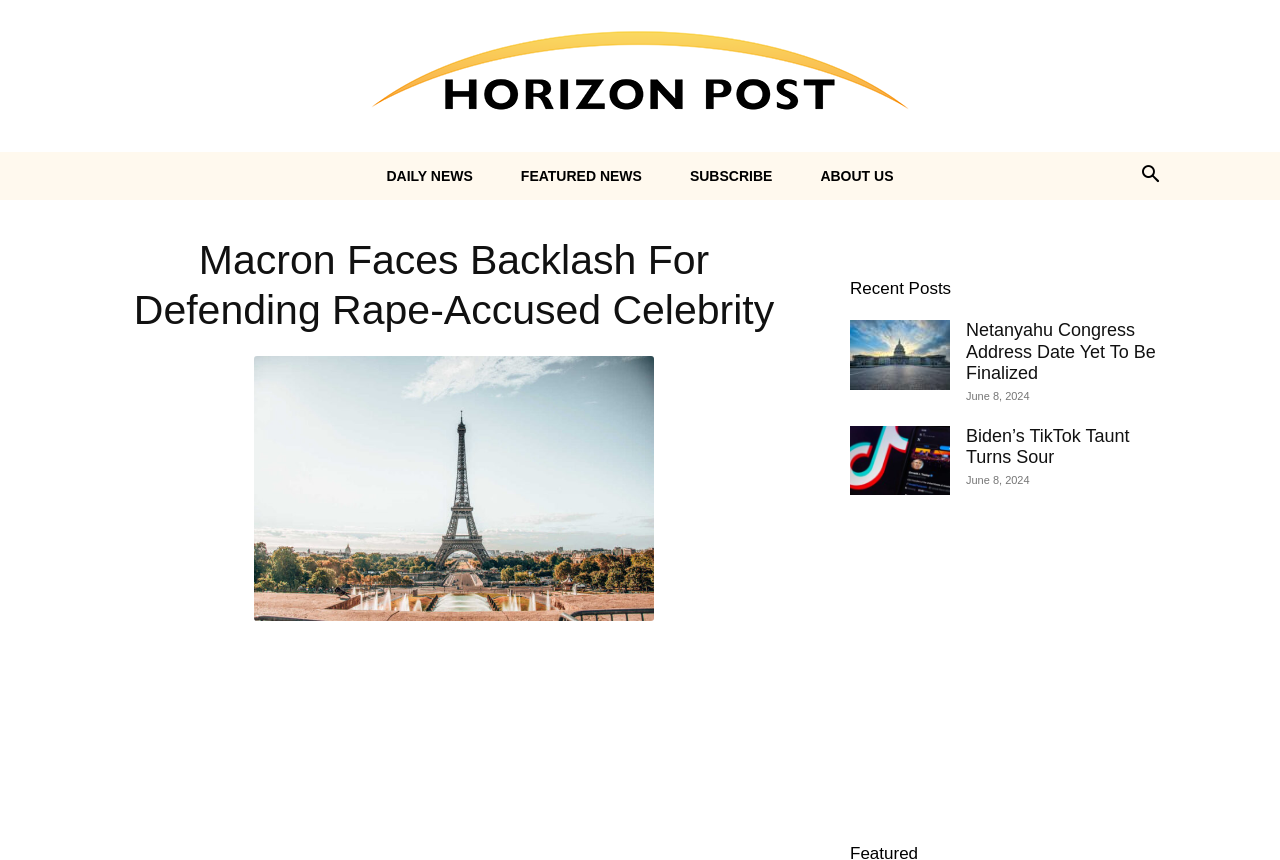Locate the bounding box of the UI element described in the following text: "aria-label="Advertisement" name="aswift_6" title="Advertisement"".

[0.673, 0.632, 0.908, 0.923]